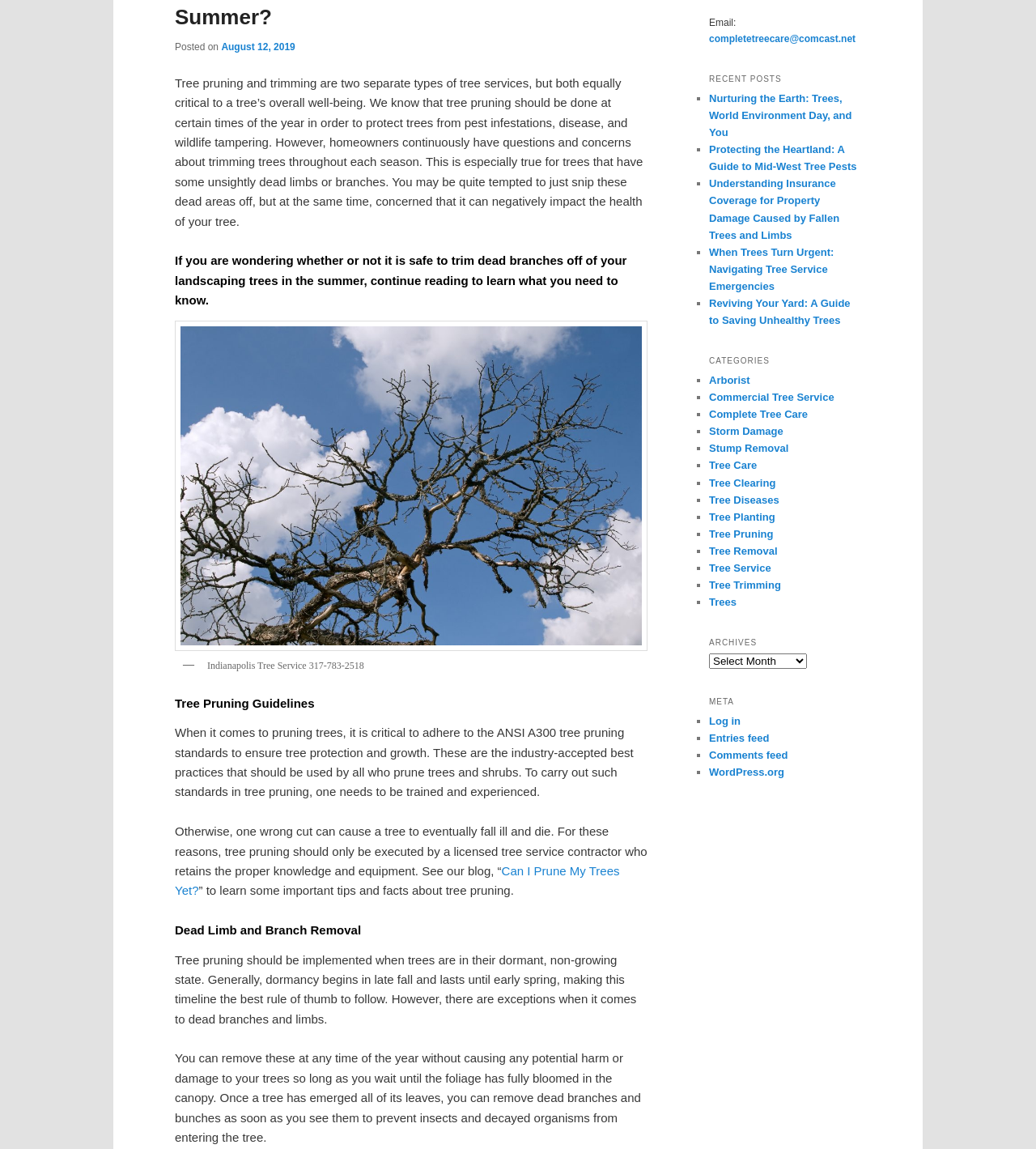Identify the bounding box of the HTML element described as: "Stump Removal".

[0.684, 0.385, 0.761, 0.396]